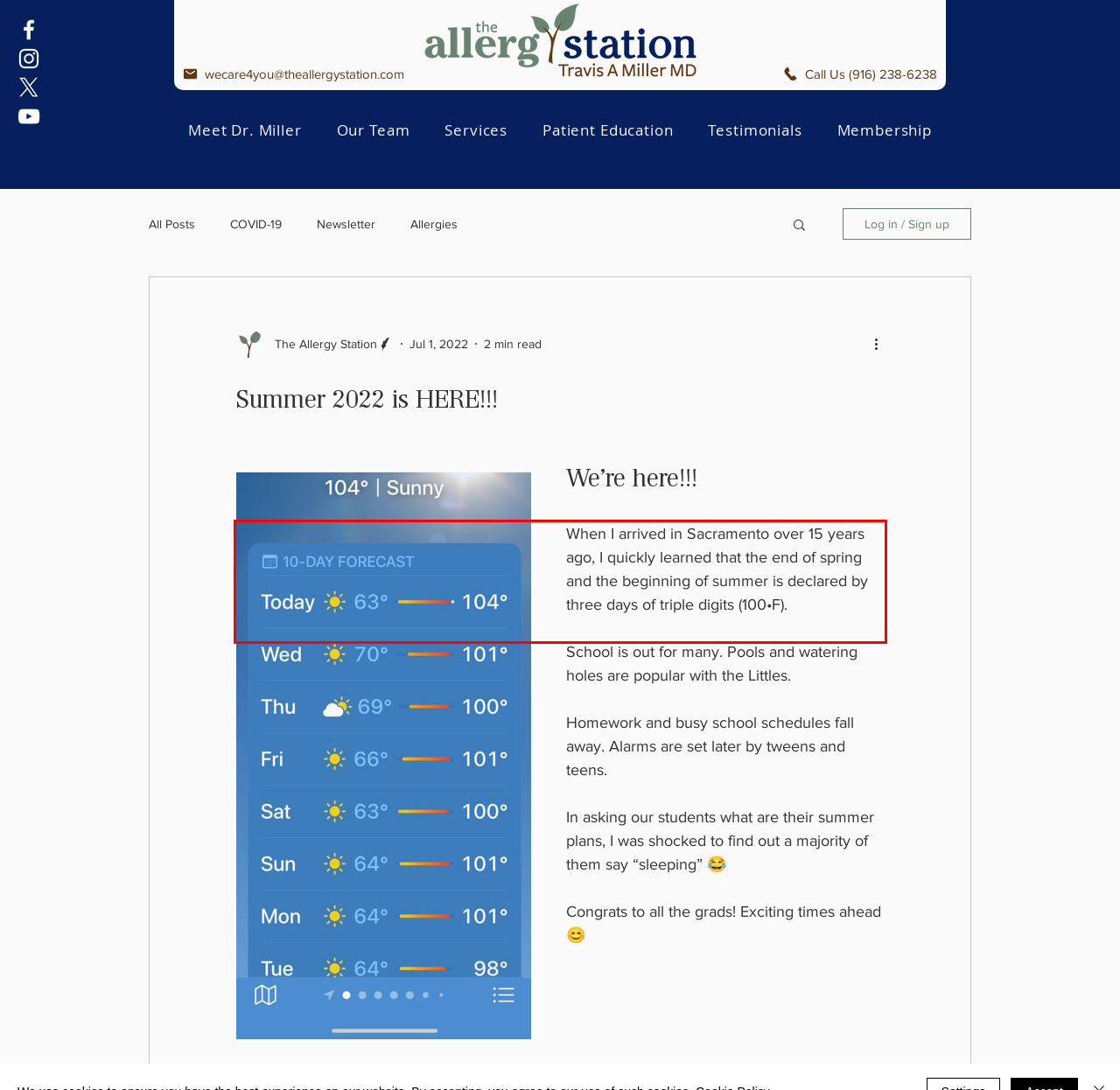Given a screenshot of a webpage containing a red rectangle bounding box, extract and provide the text content found within the red bounding box.

When I arrived in Sacramento over 15 years ago, I quickly learned that the end of spring and the beginning of summer is declared by three days of triple digits (100•F).